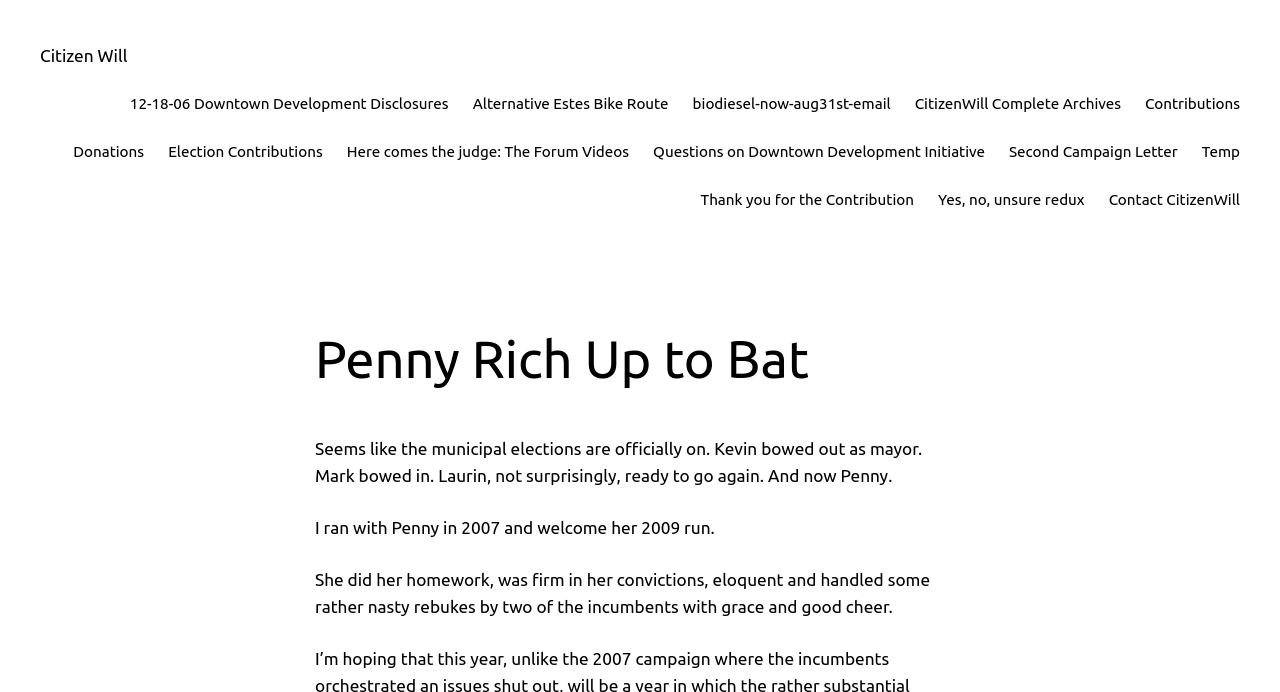What is the relationship between the author and Penny?
Kindly give a detailed and elaborate answer to the question.

The static text 'I ran with Penny in 2007 and welcome her 2009 run.' suggests that the author and Penny ran together in 2007.